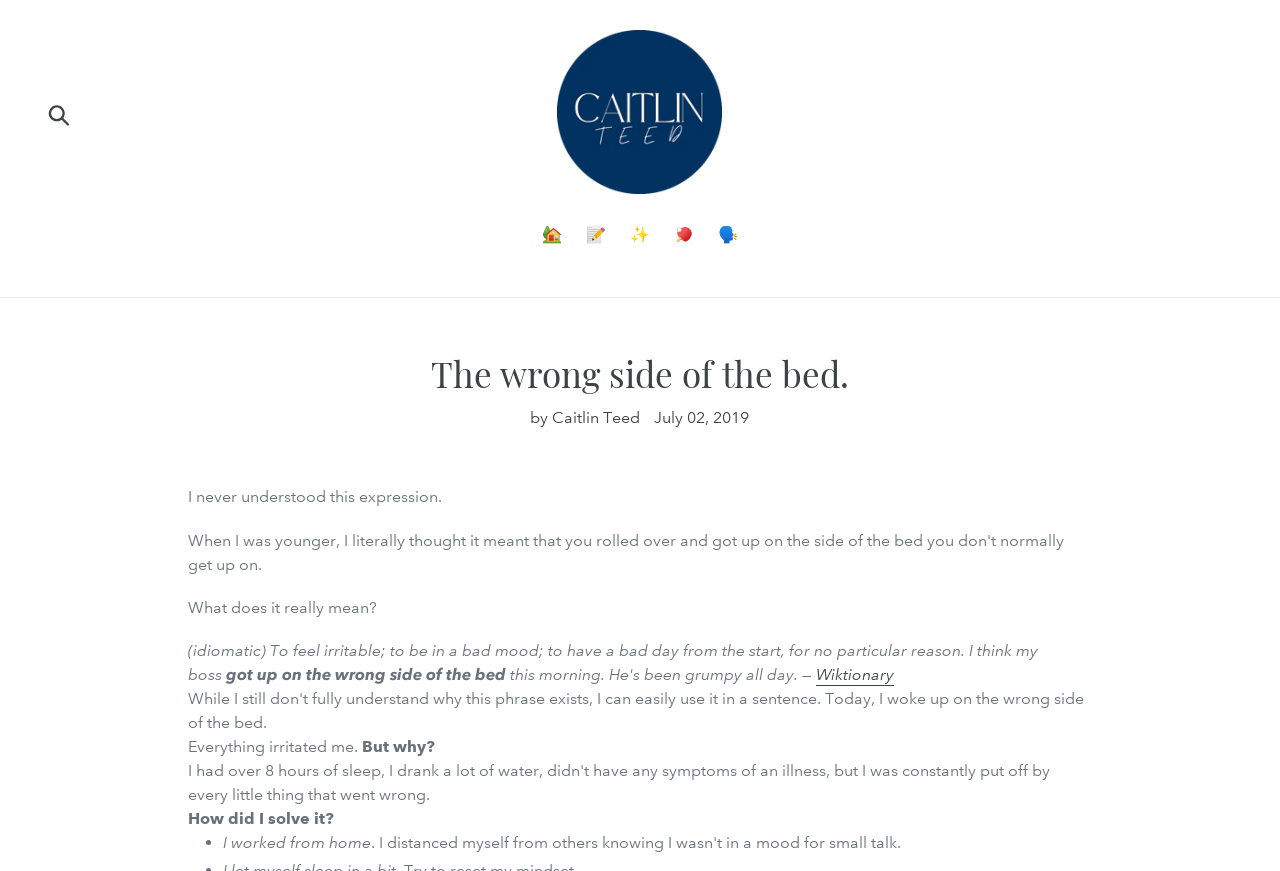Pinpoint the bounding box coordinates of the element you need to click to execute the following instruction: "view blog posts". The bounding box should be represented by four float numbers between 0 and 1, in the format [left, top, right, bottom].

[0.147, 0.405, 0.853, 0.454]